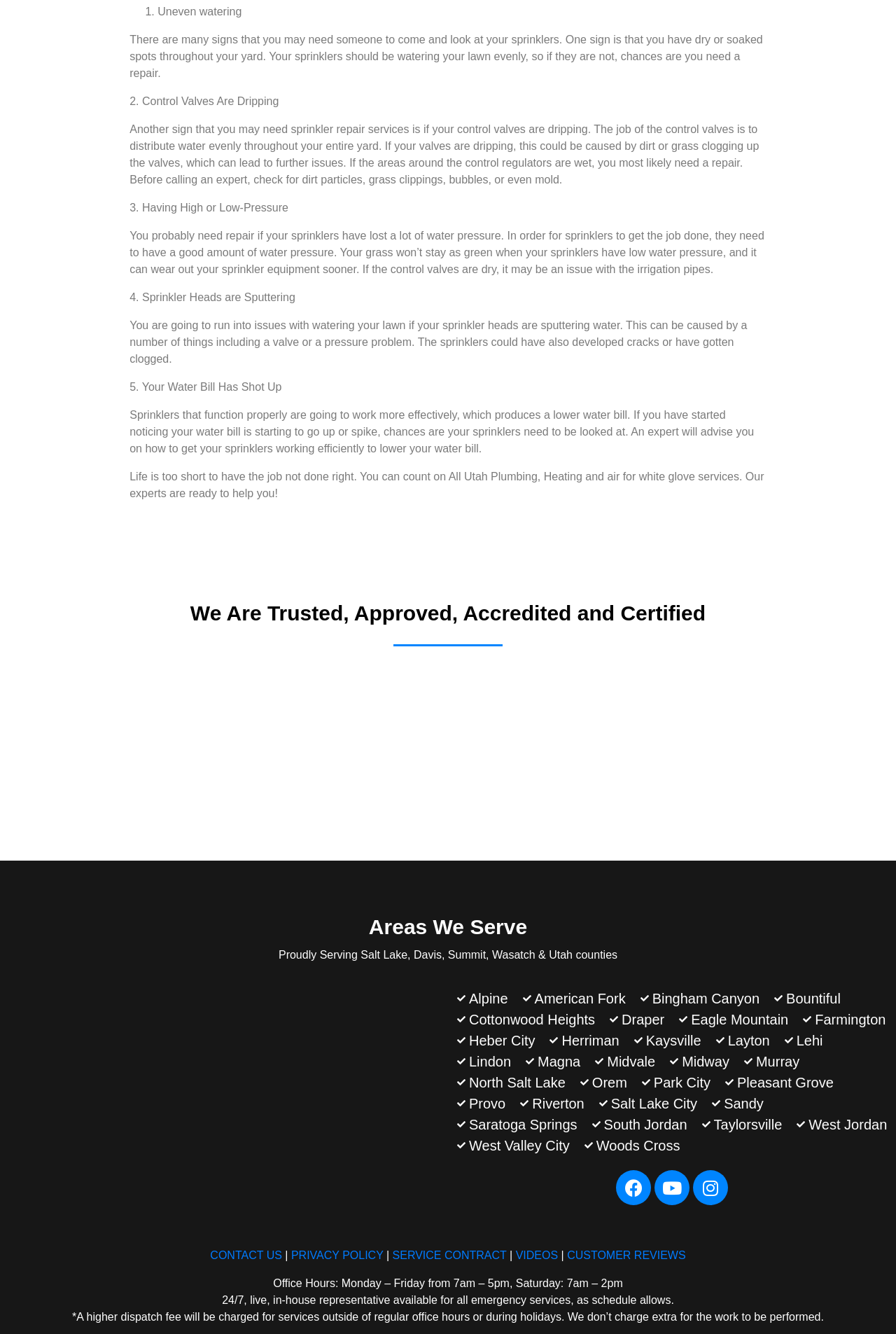Based on the element description: "All News", identify the bounding box coordinates for this UI element. The coordinates must be four float numbers between 0 and 1, listed as [left, top, right, bottom].

None